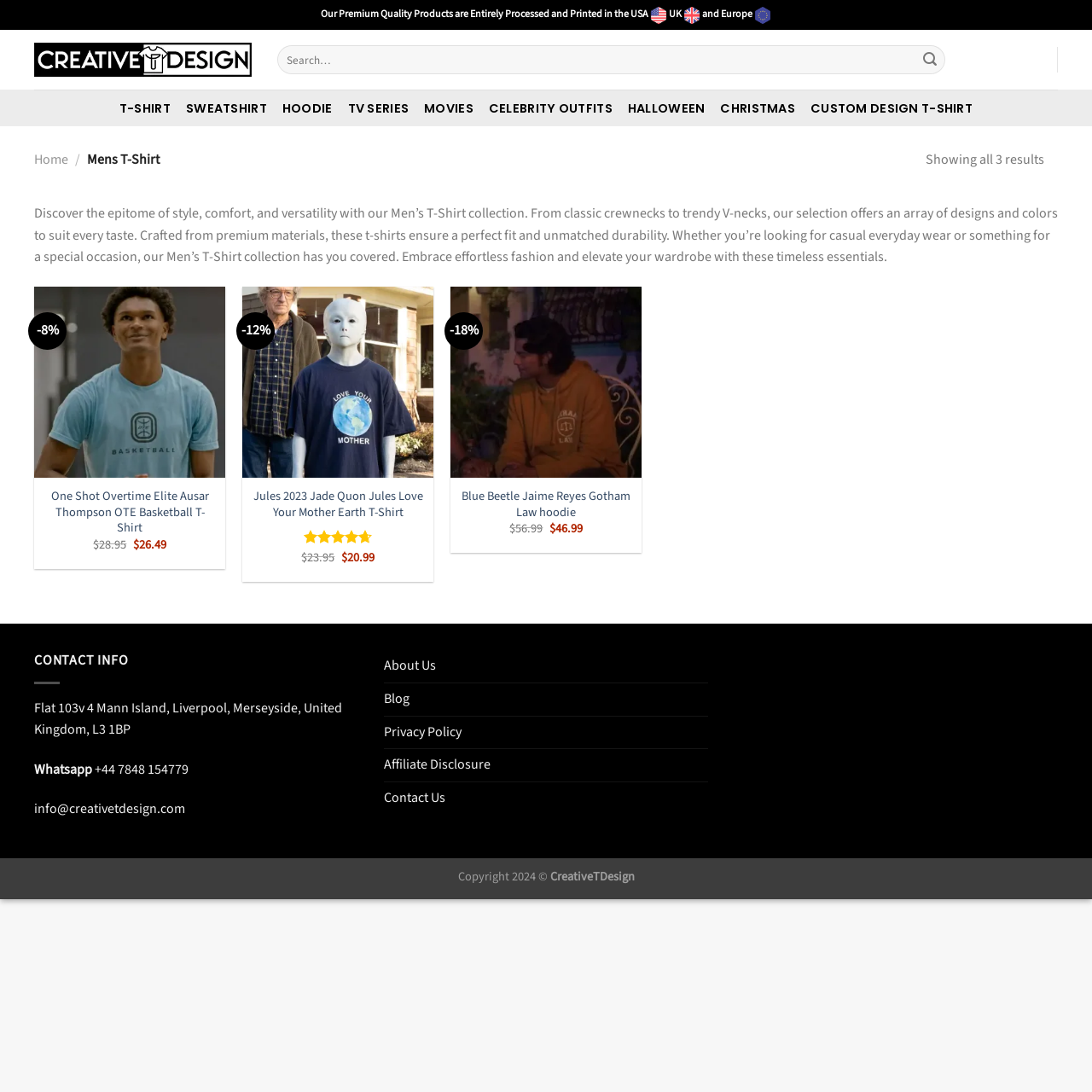Determine the bounding box coordinates of the clickable area required to perform the following instruction: "Go to the 'Home' page". The coordinates should be represented as four float numbers between 0 and 1: [left, top, right, bottom].

[0.031, 0.138, 0.062, 0.155]